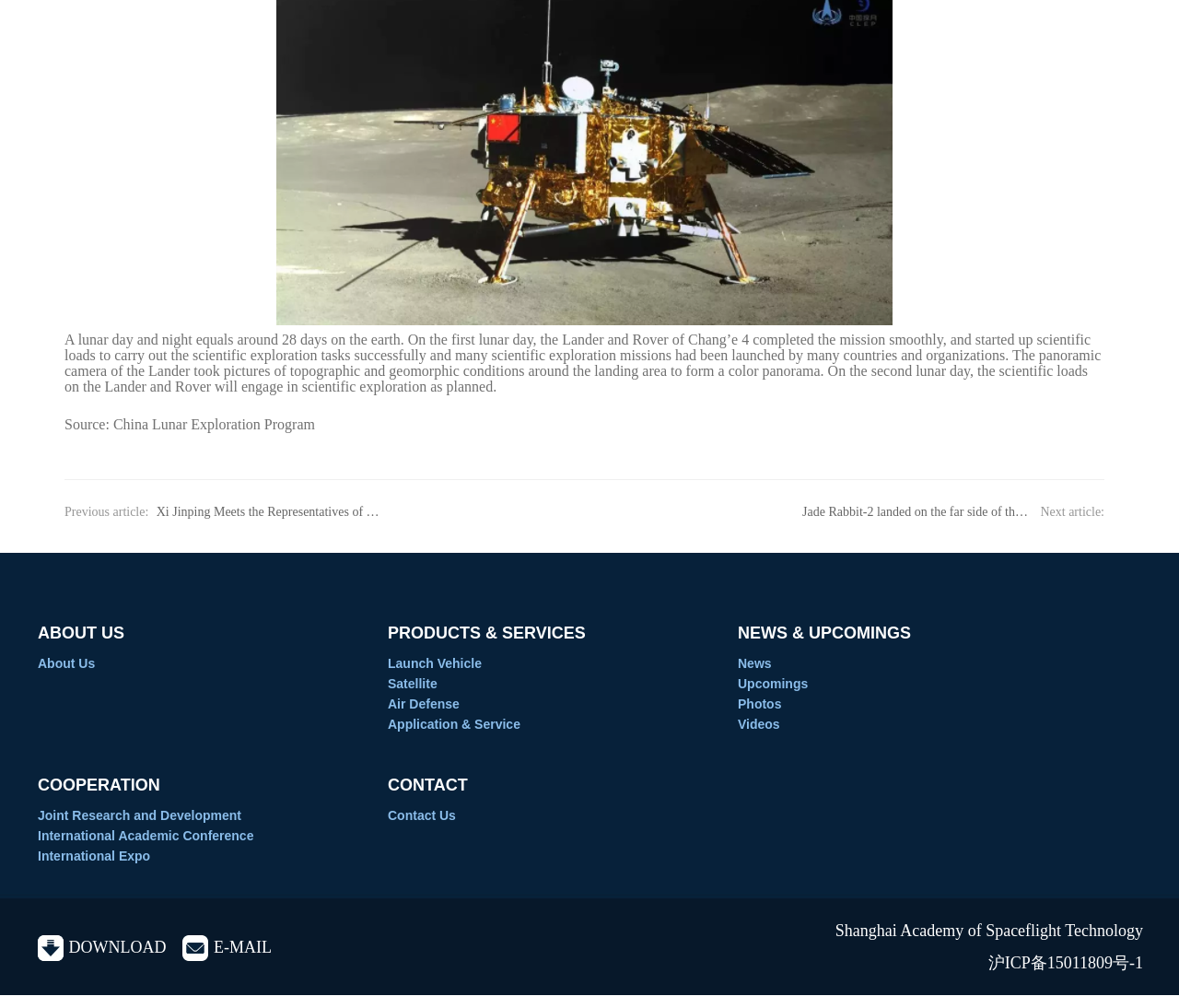Locate the bounding box coordinates of the clickable region to complete the following instruction: "View PRODUCTS & SERVICES."

[0.329, 0.619, 0.497, 0.637]